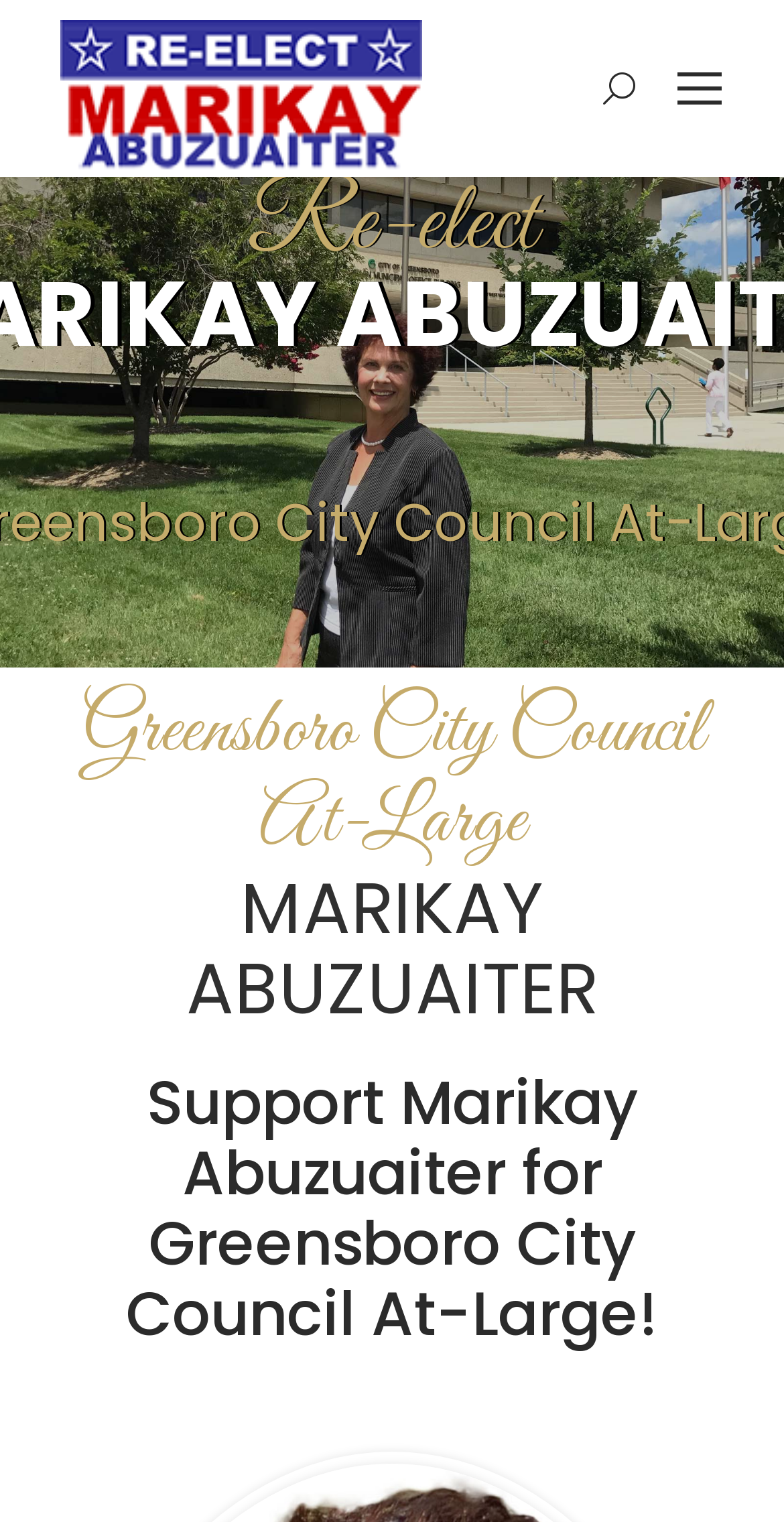Provide a short, one-word or phrase answer to the question below:
Is there a mobile menu icon on the page?

Yes